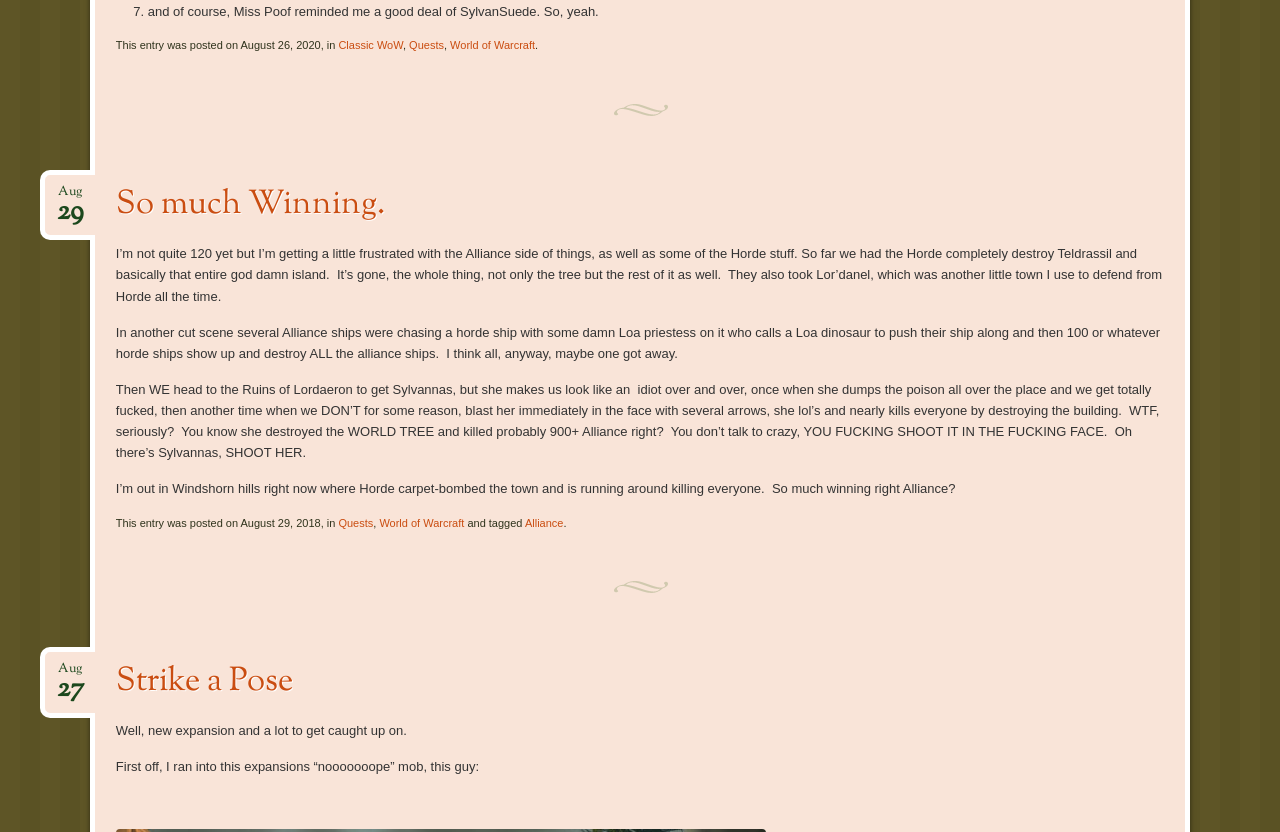Identify the bounding box coordinates of the clickable region necessary to fulfill the following instruction: "Click on the 'Classic WoW' link". The bounding box coordinates should be four float numbers between 0 and 1, i.e., [left, top, right, bottom].

[0.264, 0.047, 0.315, 0.062]